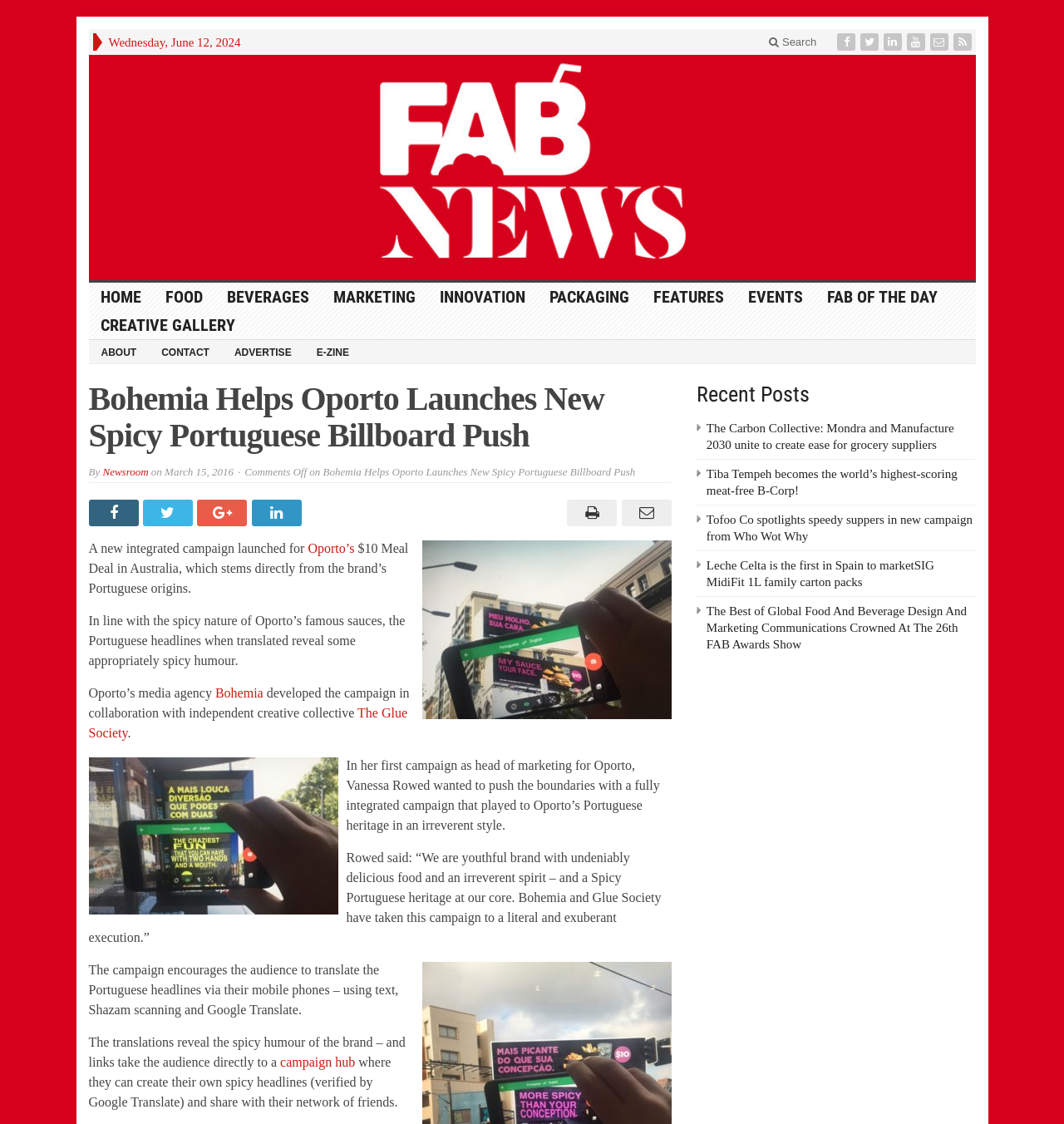Determine the bounding box coordinates for the region that must be clicked to execute the following instruction: "Check the Recent Posts section".

[0.655, 0.339, 0.917, 0.362]